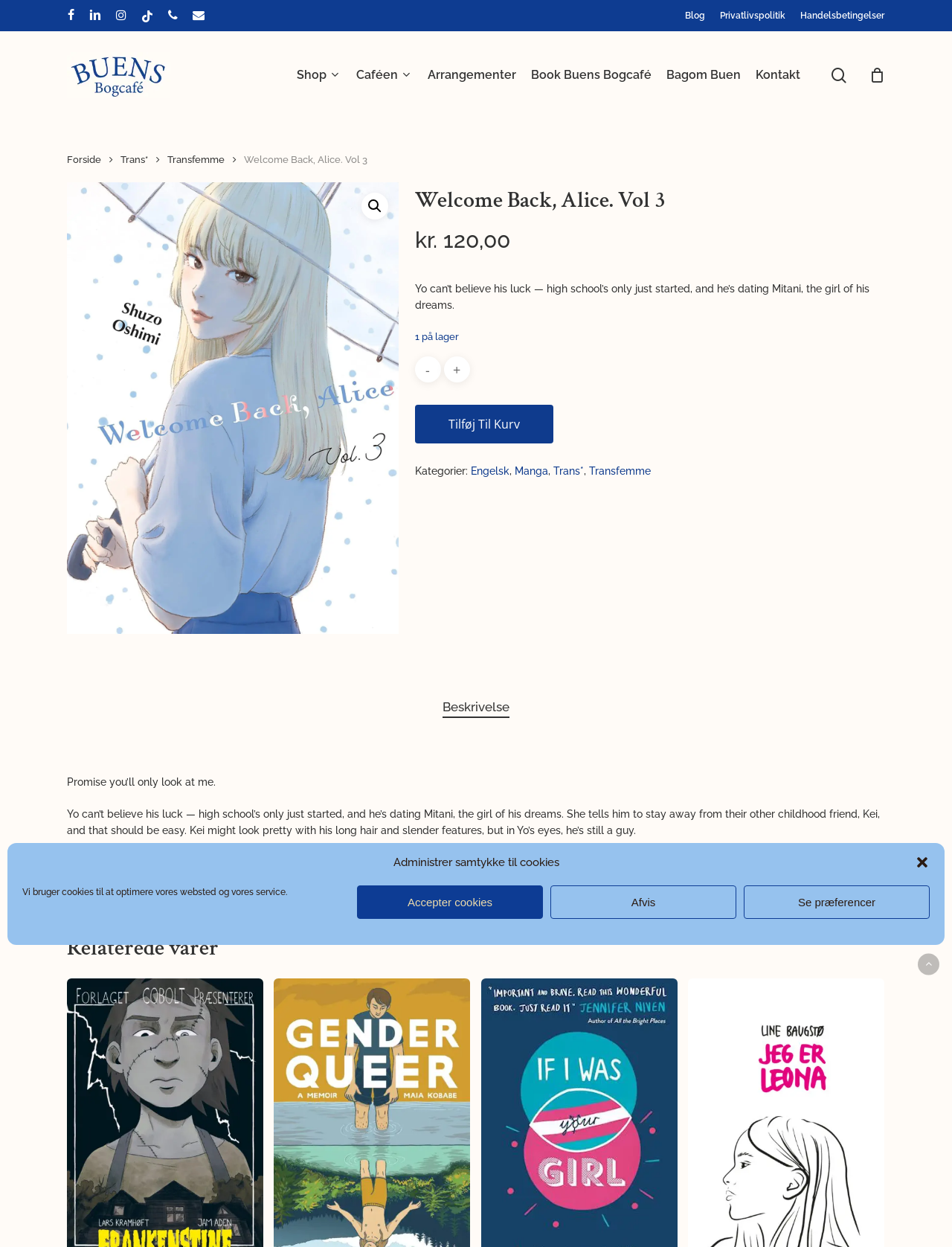Locate the primary heading on the webpage and return its text.

Welcome Back, Alice. Vol 3